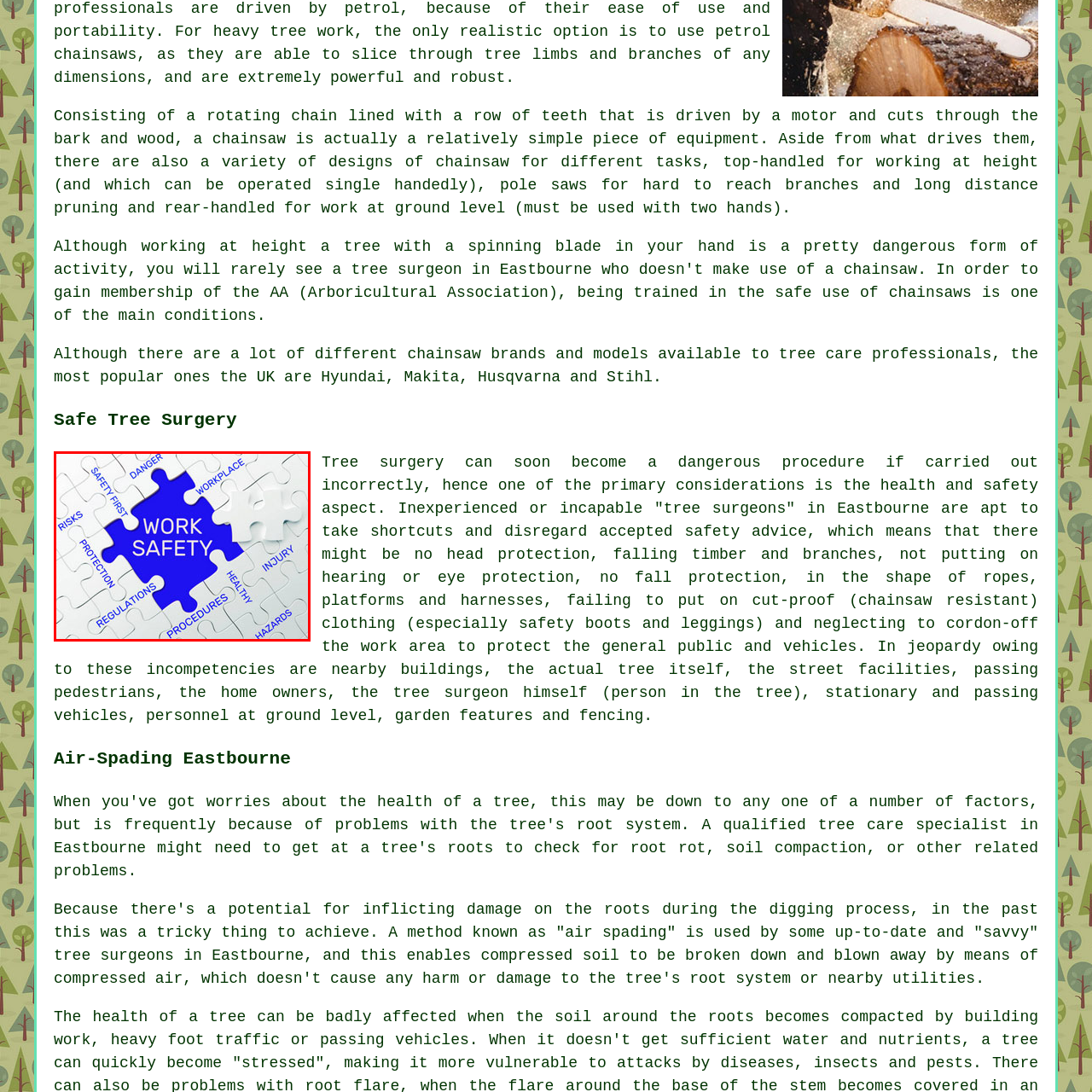View the segment outlined in white, What type of field is mentioned as requiring adherence to safety guidelines? 
Answer using one word or phrase.

Tree surgery